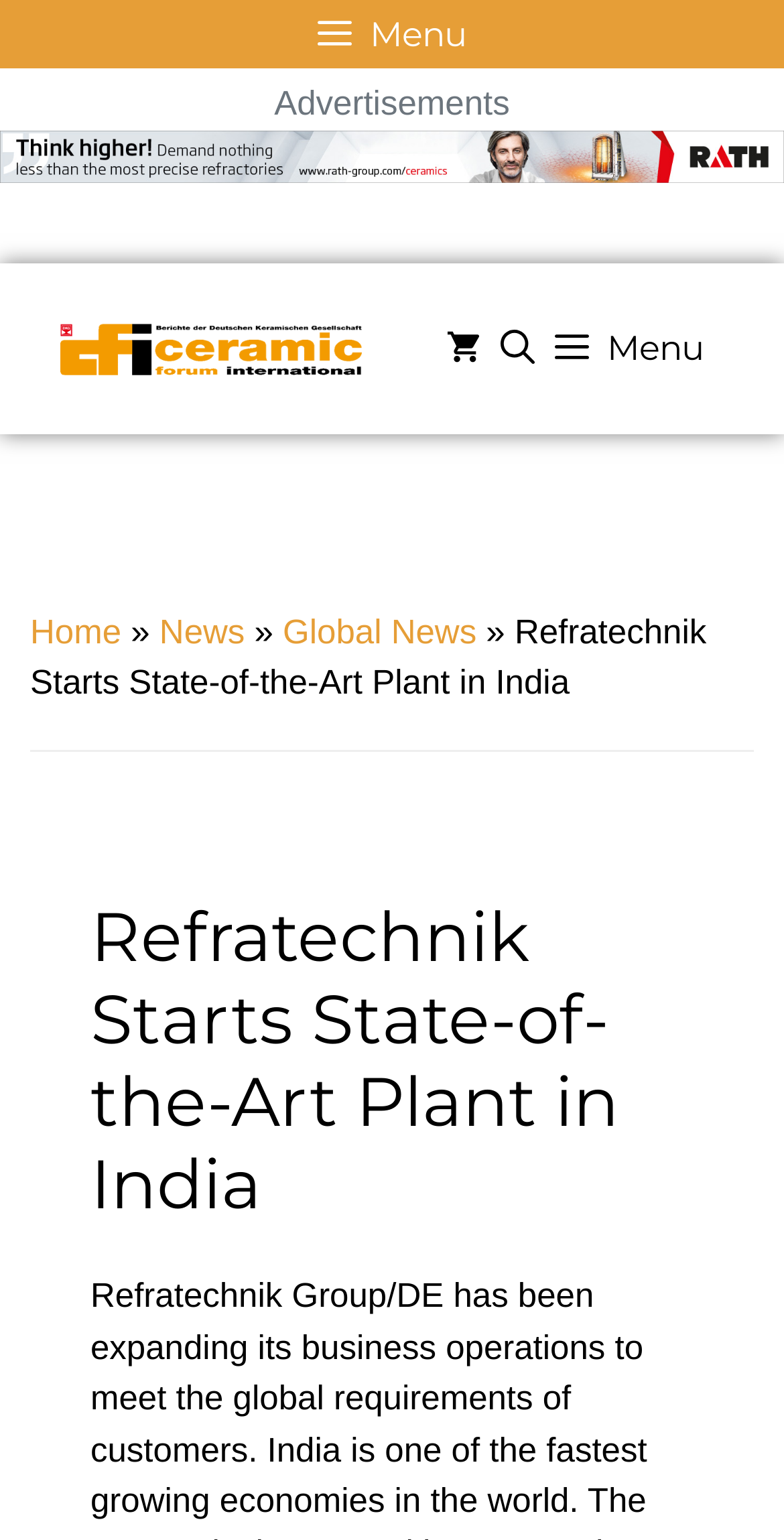Could you find the bounding box coordinates of the clickable area to complete this instruction: "Go to the news page"?

[0.203, 0.398, 0.312, 0.422]